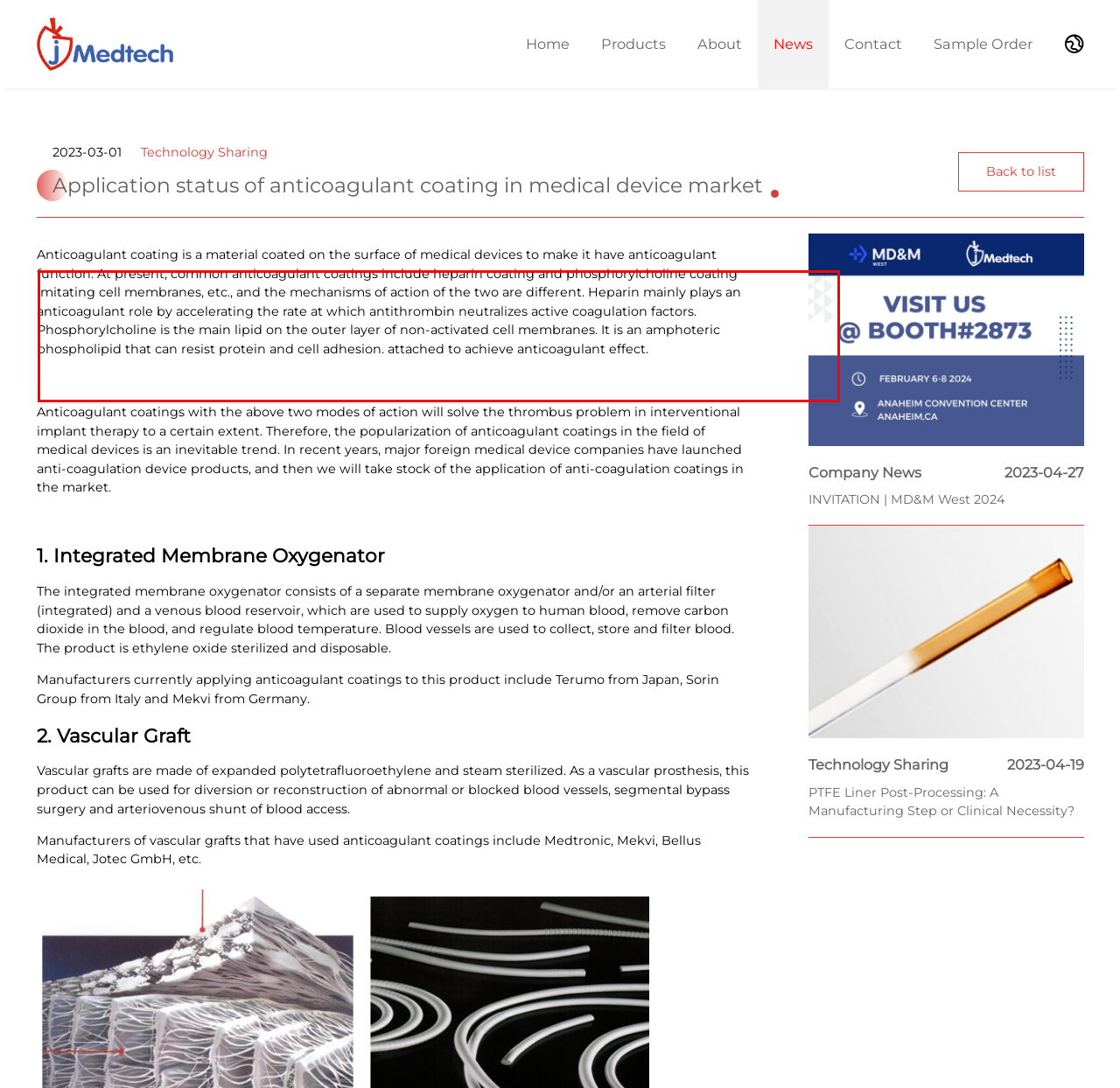You have a screenshot of a webpage where a UI element is enclosed in a red rectangle. Perform OCR to capture the text inside this red rectangle.

Anticoagulant coating is a material coated on the surface of medical devices to make it have anticoagulant function. At present, common anticoagulant coatings include heparin coating and phosphorylcholine coating imitating cell membranes, etc., and the mechanisms of action of the two are different. Heparin mainly plays an anticoagulant role by accelerating the rate at which antithrombin neutralizes active coagulation factors. Phosphorylcholine is the main lipid on the outer layer of non-activated cell membranes. It is an amphoteric phospholipid that can resist protein and cell adhesion. attached to achieve anticoagulant effect.